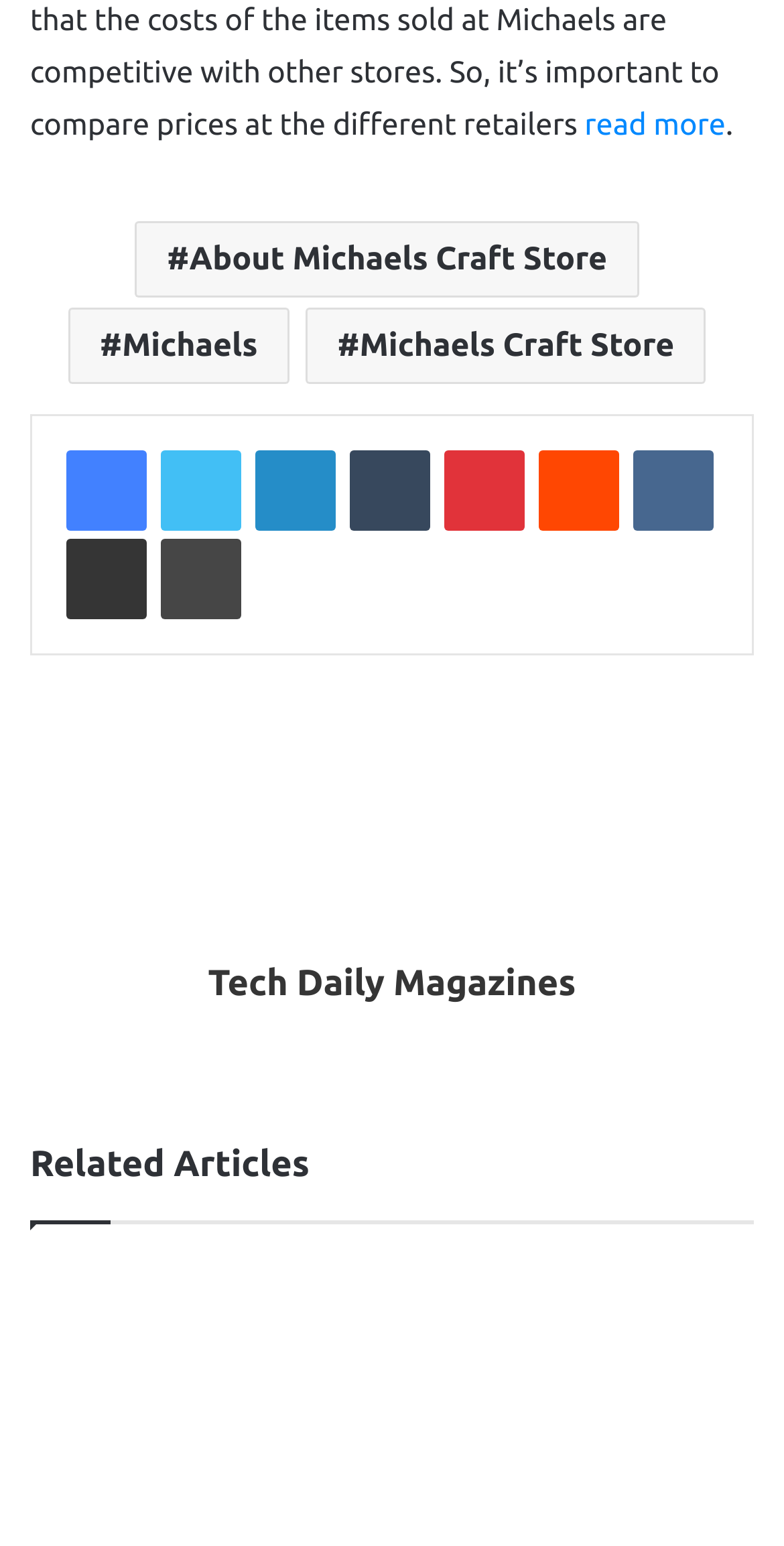Identify the bounding box for the UI element described as: "parent_node: Tradition unadulterated.". The coordinates should be four float numbers between 0 and 1, i.e., [left, top, right, bottom].

None